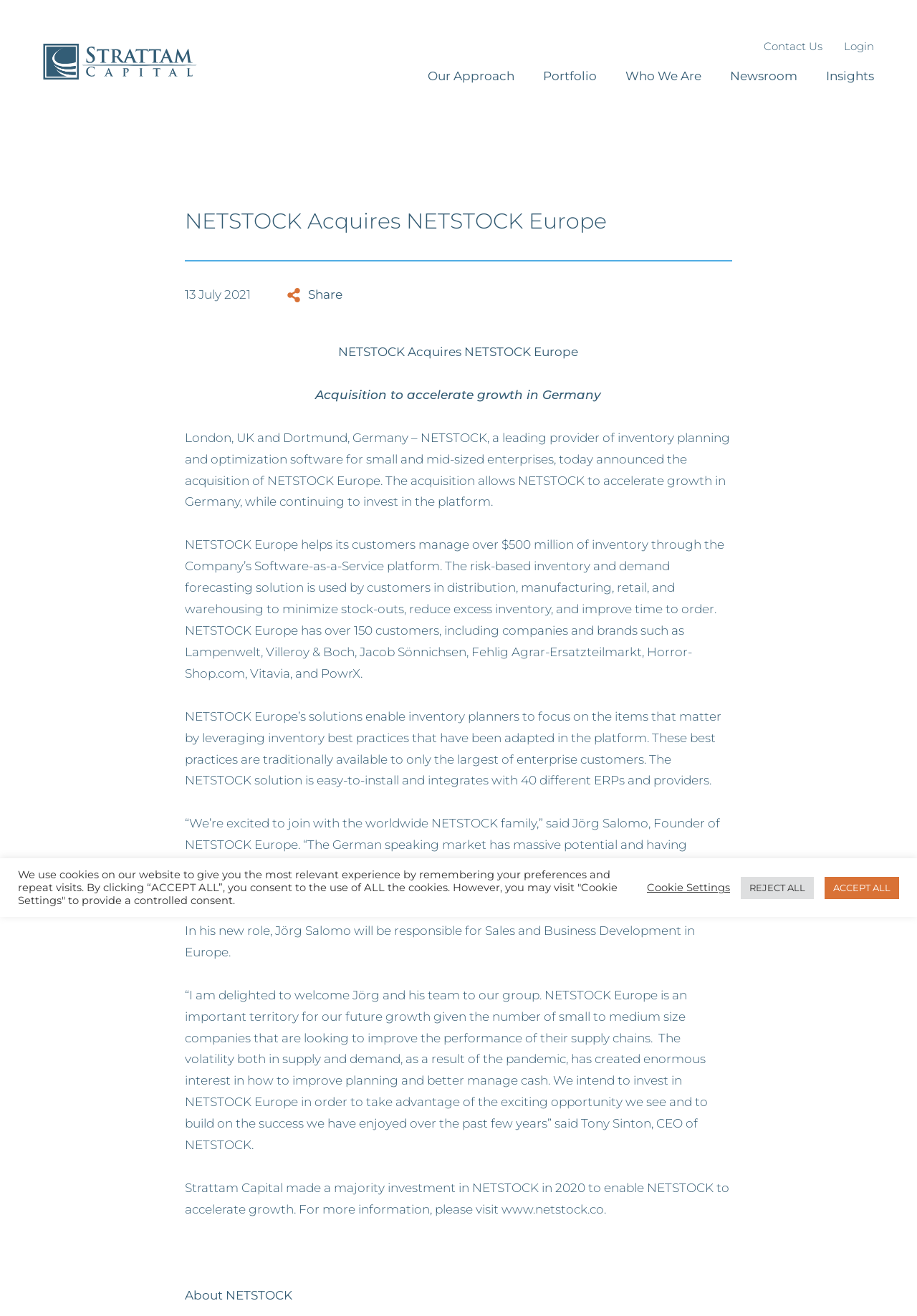Use a single word or phrase to answer the question:
How many customers does NETSTOCK Europe have?

over 150